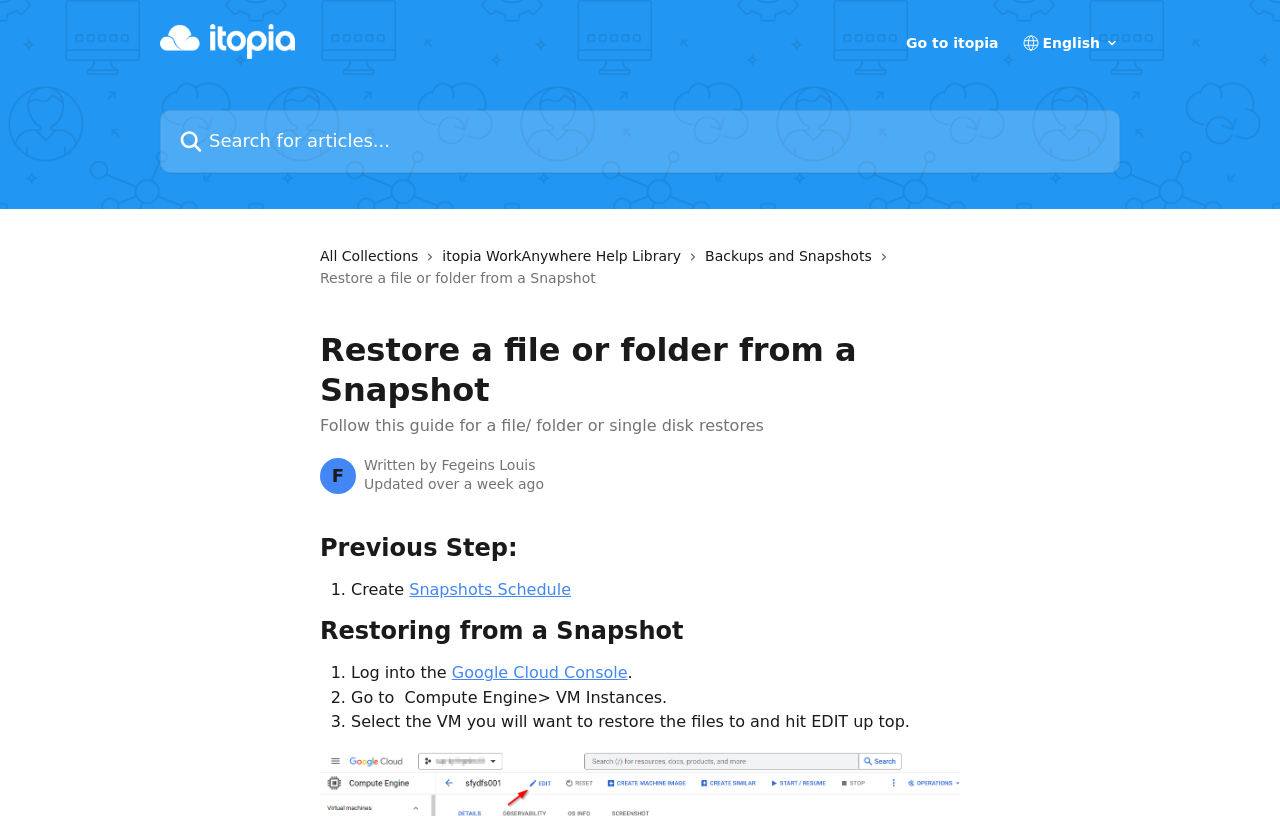Please find the bounding box coordinates for the clickable element needed to perform this instruction: "Click on the Cryptheory – Just Crypto link".

None